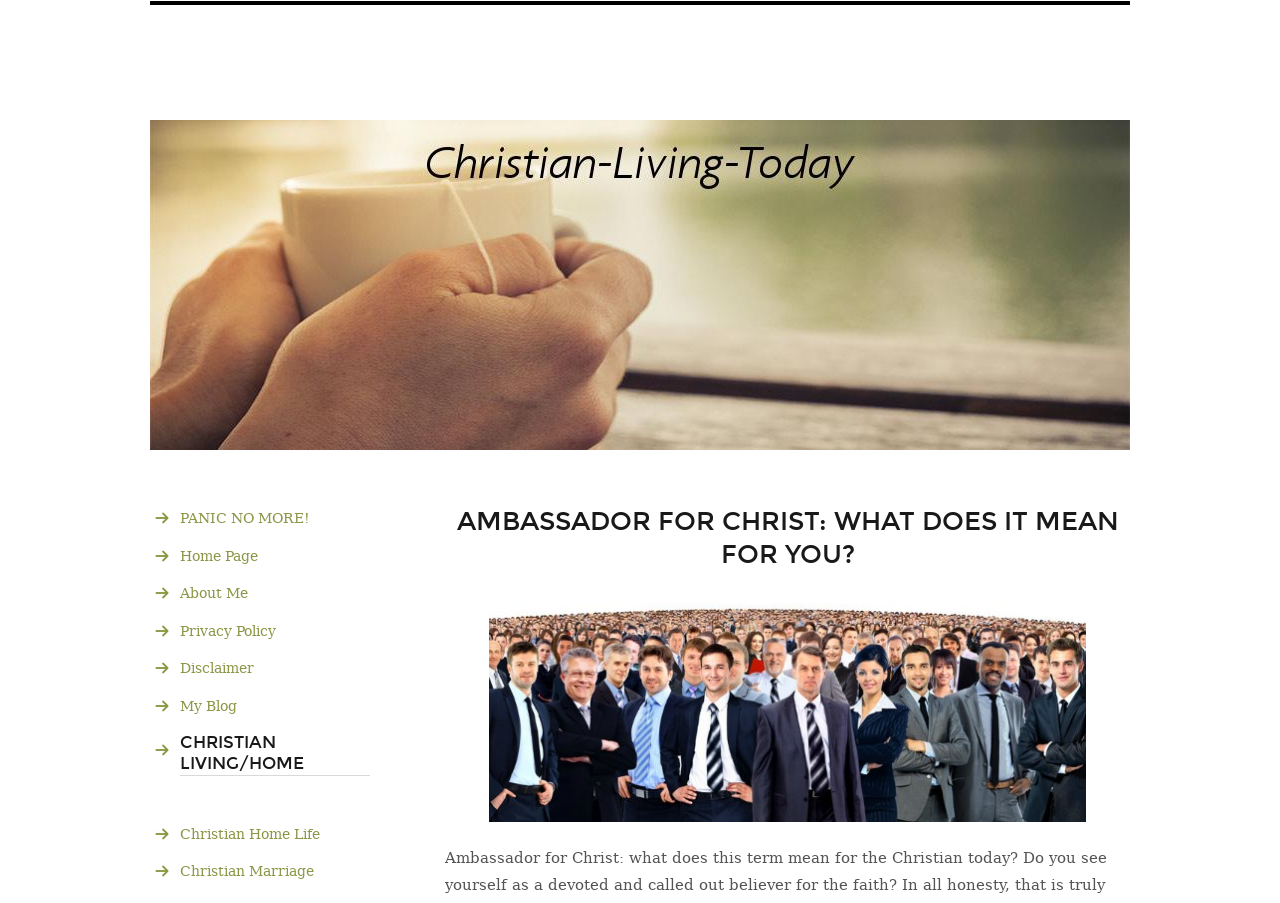Your task is to find and give the main heading text of the webpage.

AMBASSADOR FOR CHRIST: WHAT DOES IT MEAN FOR YOU?